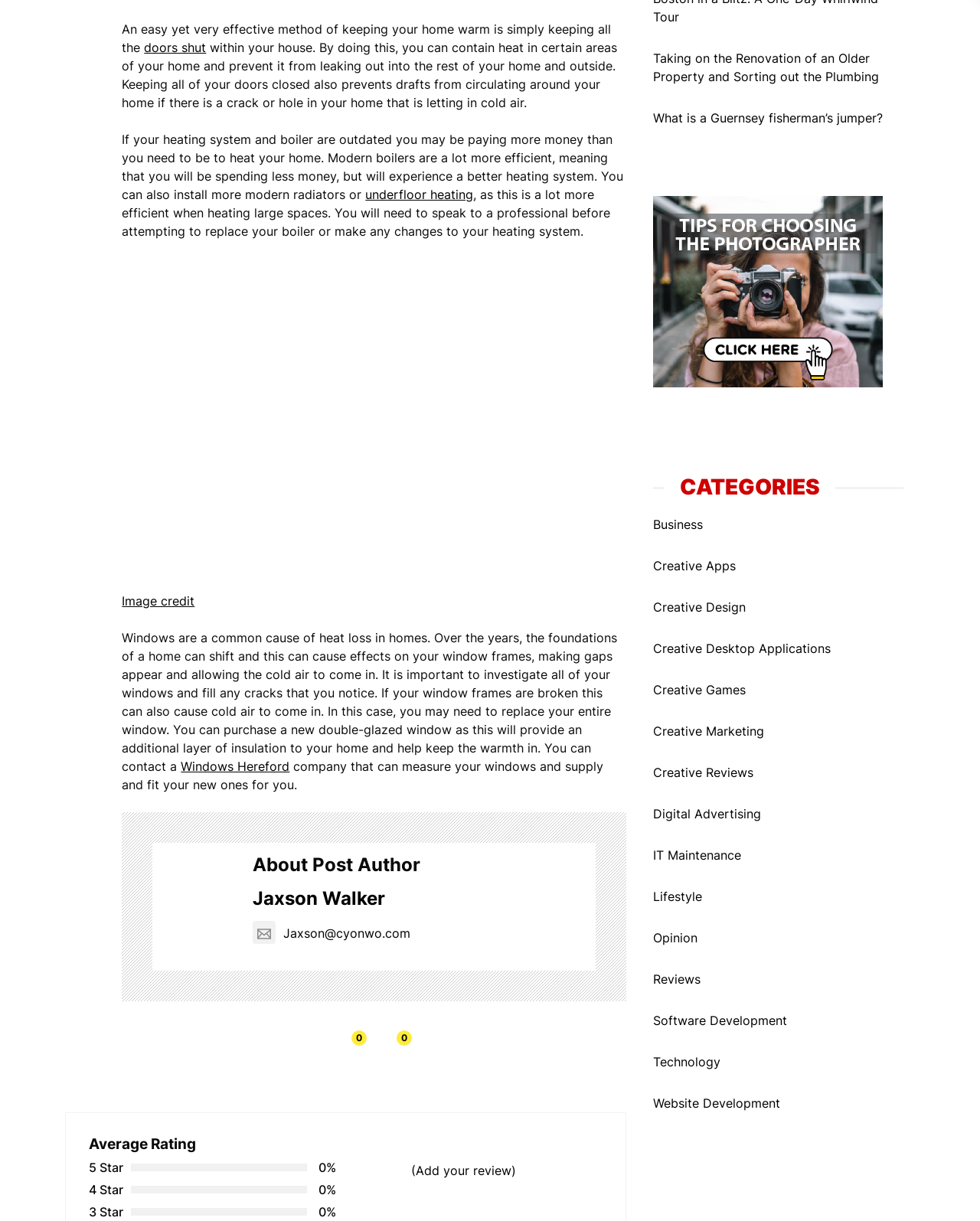Look at the image and give a detailed response to the following question: What is the author of the current article?

The author of the current article can be found at the bottom of the webpage, where it says 'About Post Author' and lists 'Jaxson Walker' as the author, with a link to their profile.